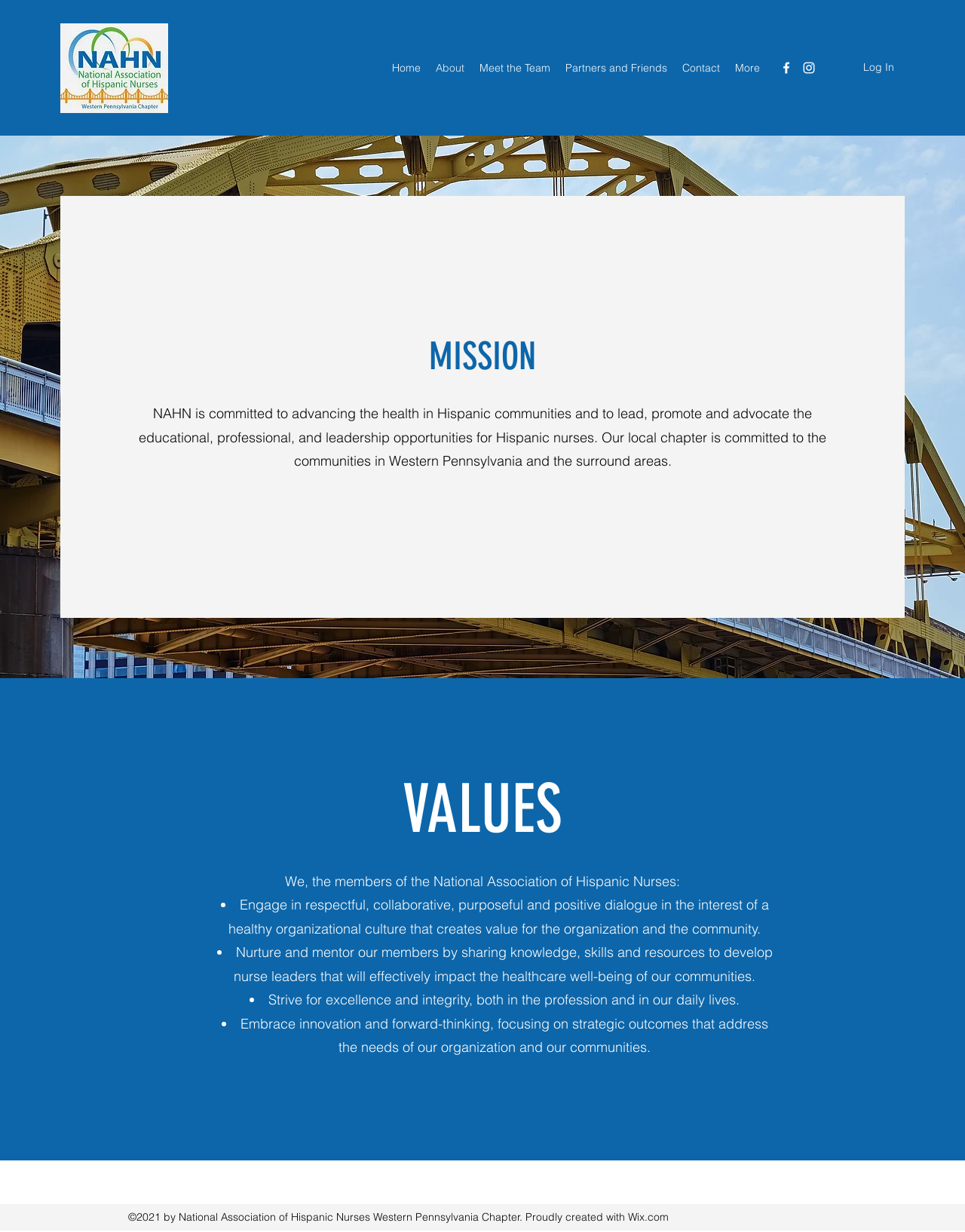Find and specify the bounding box coordinates that correspond to the clickable region for the instruction: "Click the Home link".

[0.398, 0.046, 0.444, 0.064]